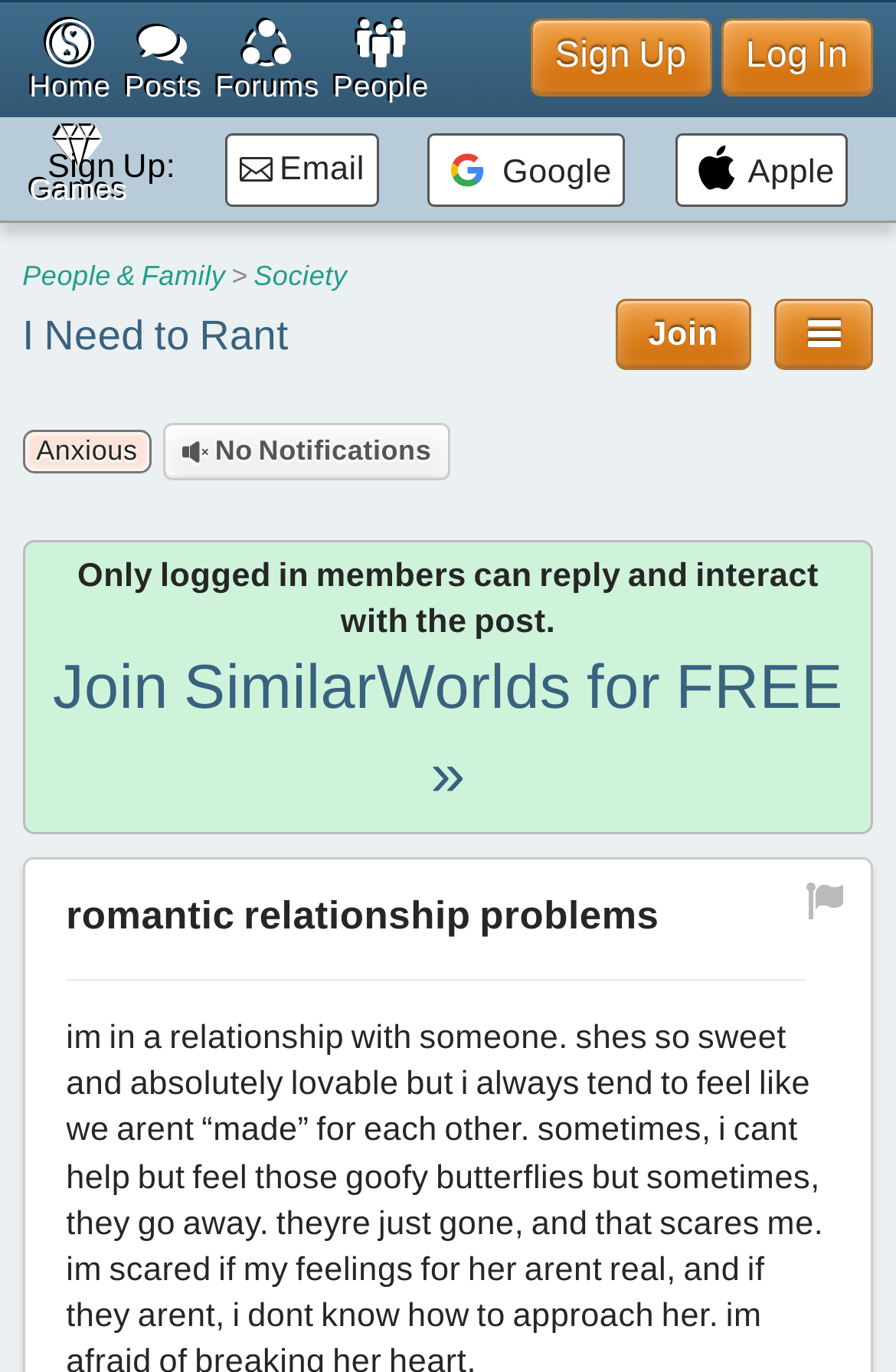Please provide a one-word or phrase answer to the question: 
What is the purpose of this website?

Forum discussion